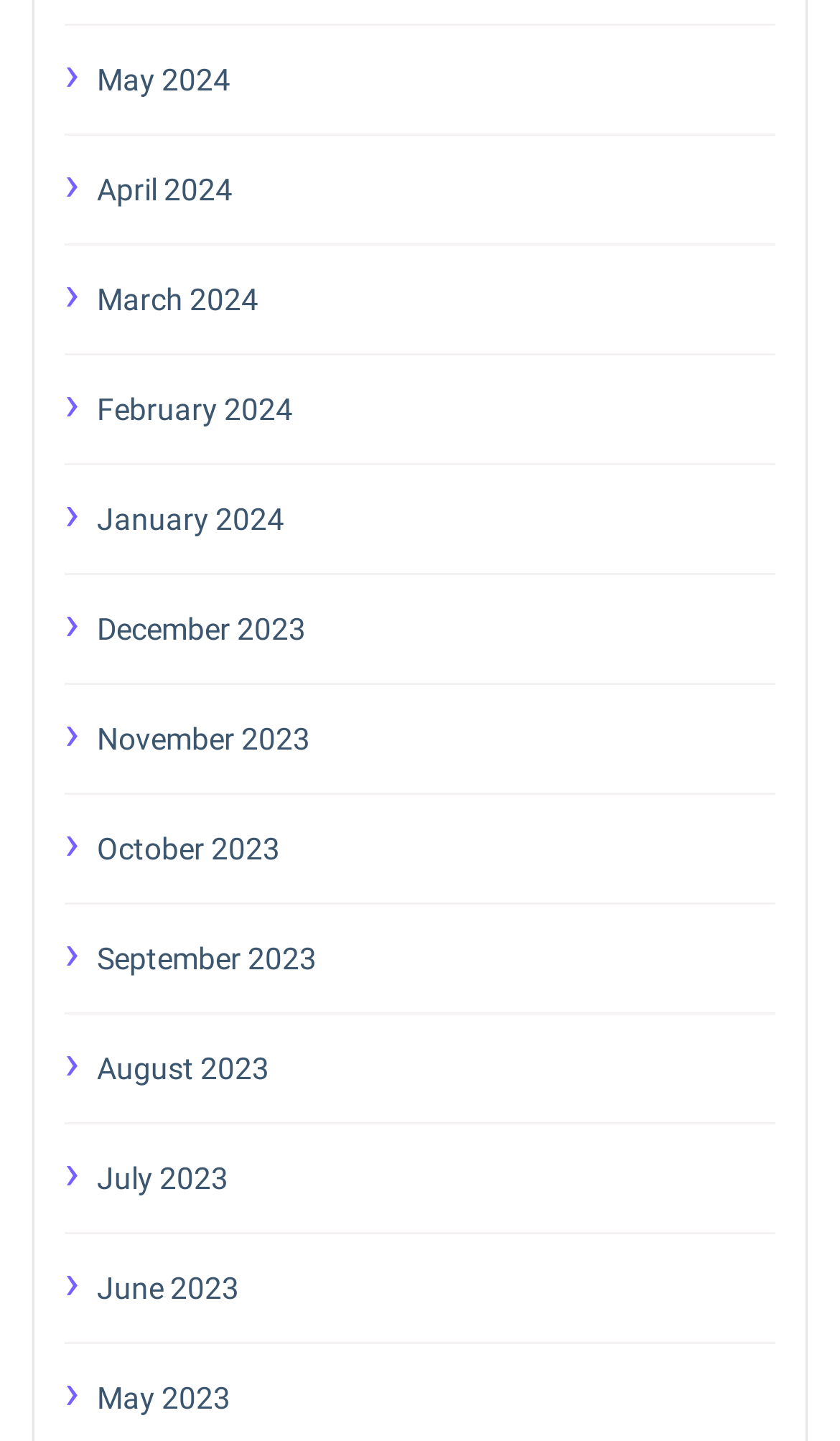Please pinpoint the bounding box coordinates for the region I should click to adhere to this instruction: "check February 2024".

[0.115, 0.265, 0.923, 0.304]